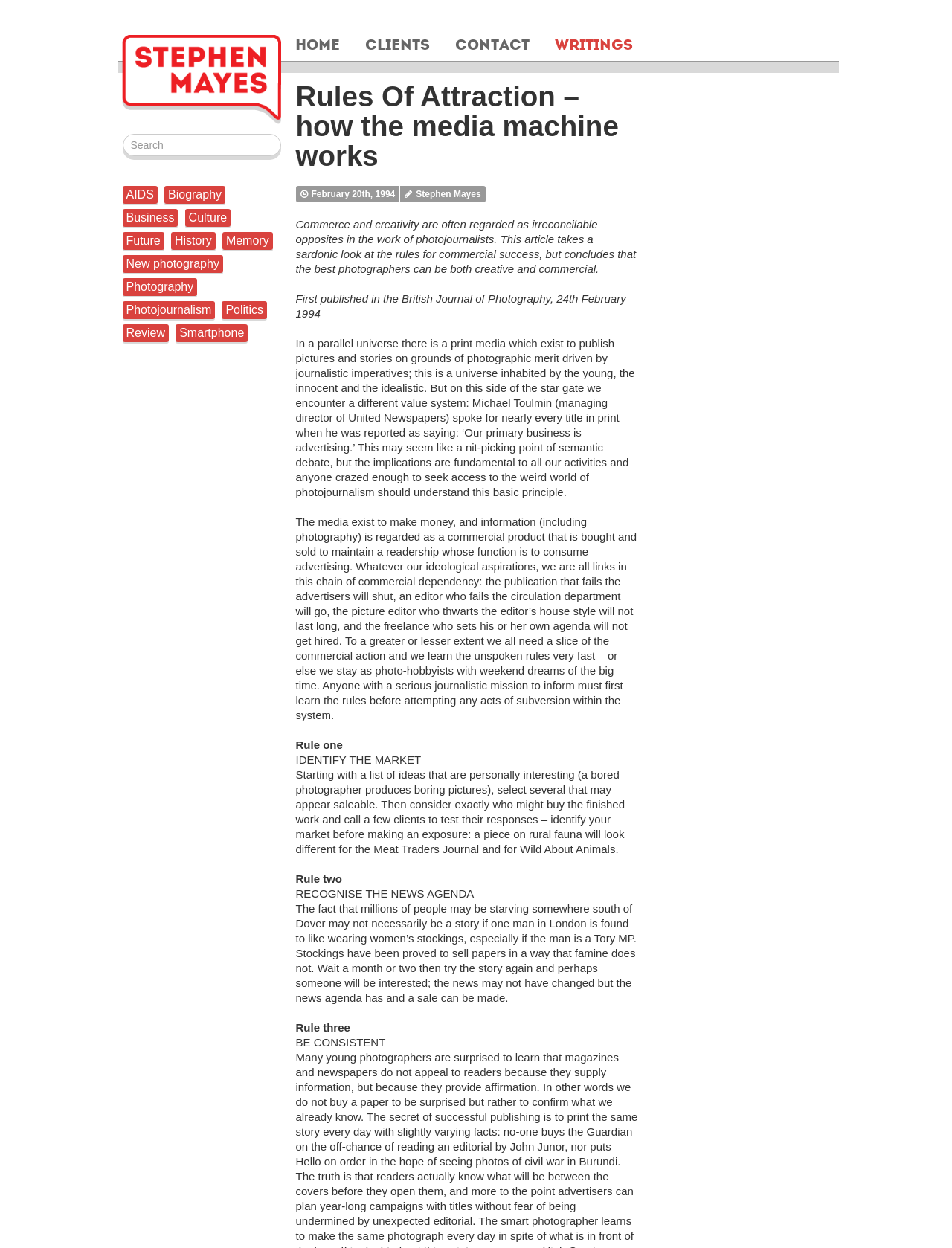What is the topic of the article?
Offer a detailed and full explanation in response to the question.

The topic of the article can be inferred by looking at the text and headings on the webpage, which mention topics such as photojournalism, the media machine, and the rules of commercial success. The article appears to be discussing the intersection of commerce and creativity in the field of photojournalism.